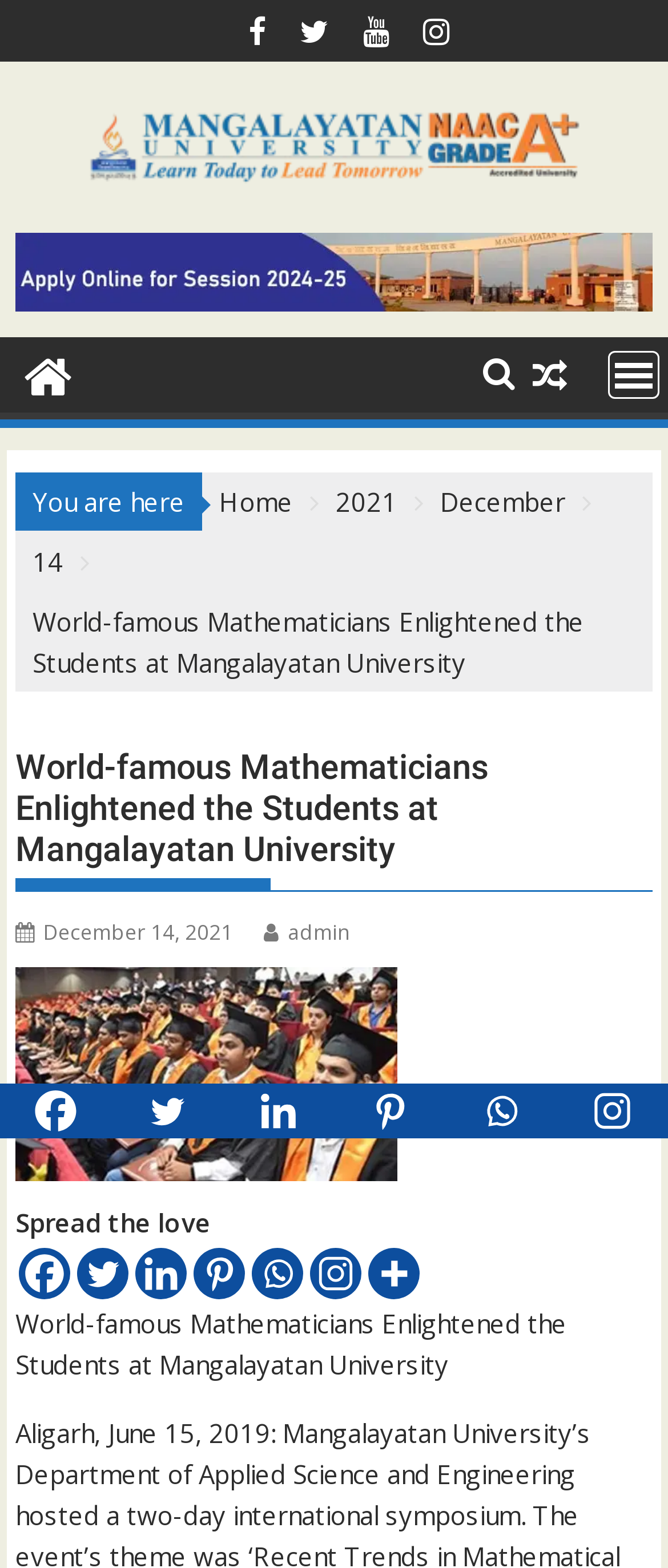What is the title of the news article?
Provide an in-depth and detailed answer to the question.

I found the title of the news article by looking at the header element with the text 'World-famous Mathematicians Enlightened the Students at Mangalayatan University' which is the main heading of the article.